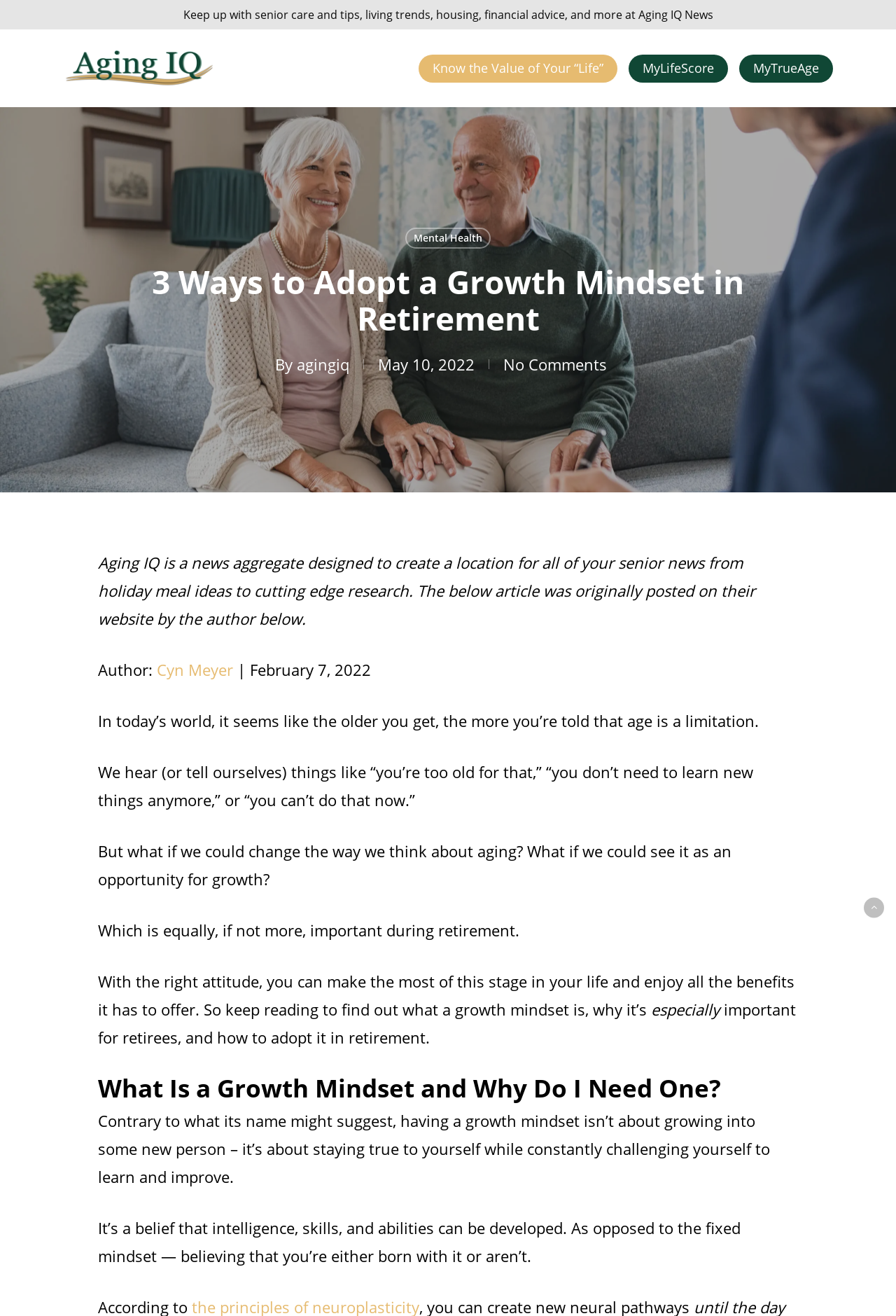What is the topic of the article?
Provide a detailed and well-explained answer to the question.

The topic of the article can be inferred from the heading '3 Ways to Adopt a Growth Mindset in Retirement' and the content of the article, which discusses the importance of having a growth mindset during retirement.